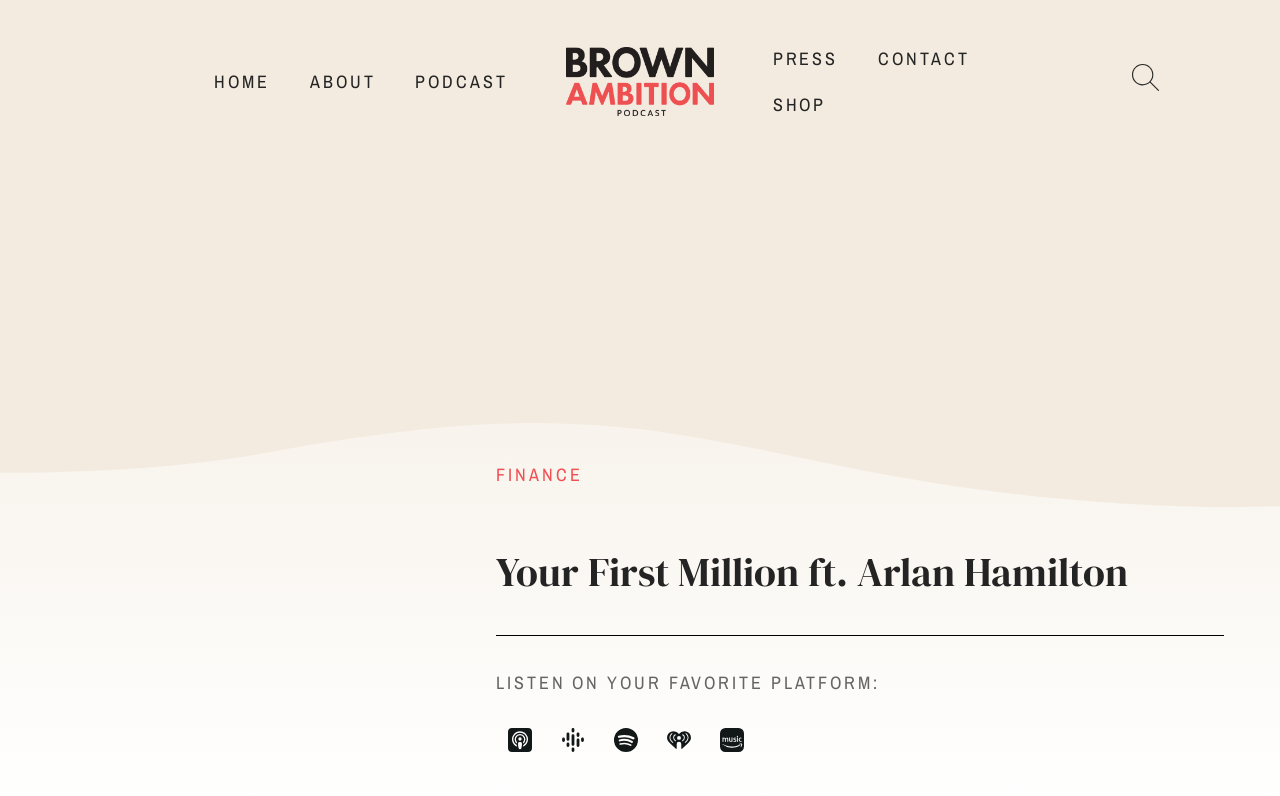Can you provide the bounding box coordinates for the element that should be clicked to implement the instruction: "visit press page"?

[0.588, 0.045, 0.67, 0.103]